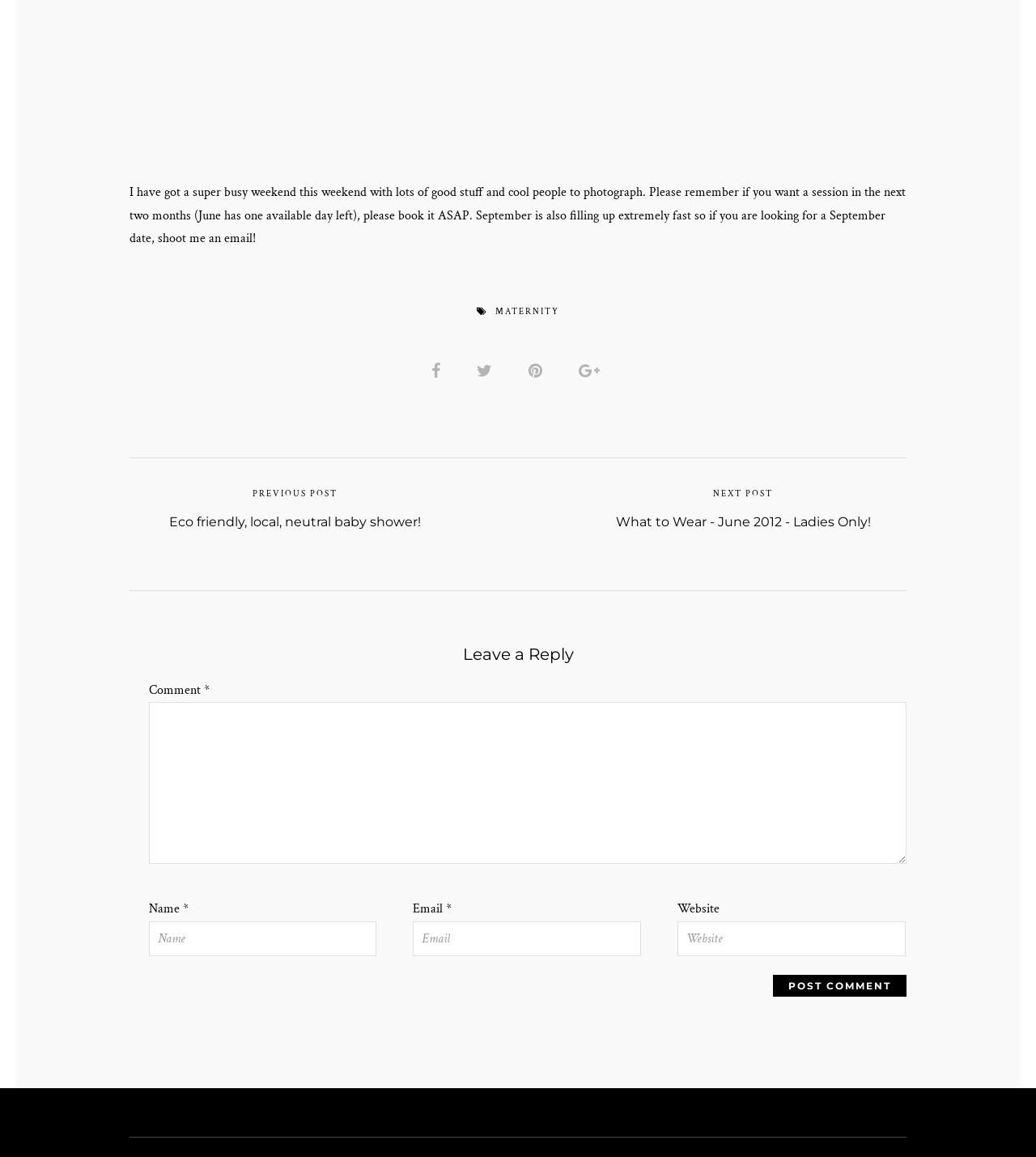Please identify the bounding box coordinates of the area I need to click to accomplish the following instruction: "Click on the MATERNITY link".

[0.478, 0.264, 0.54, 0.274]